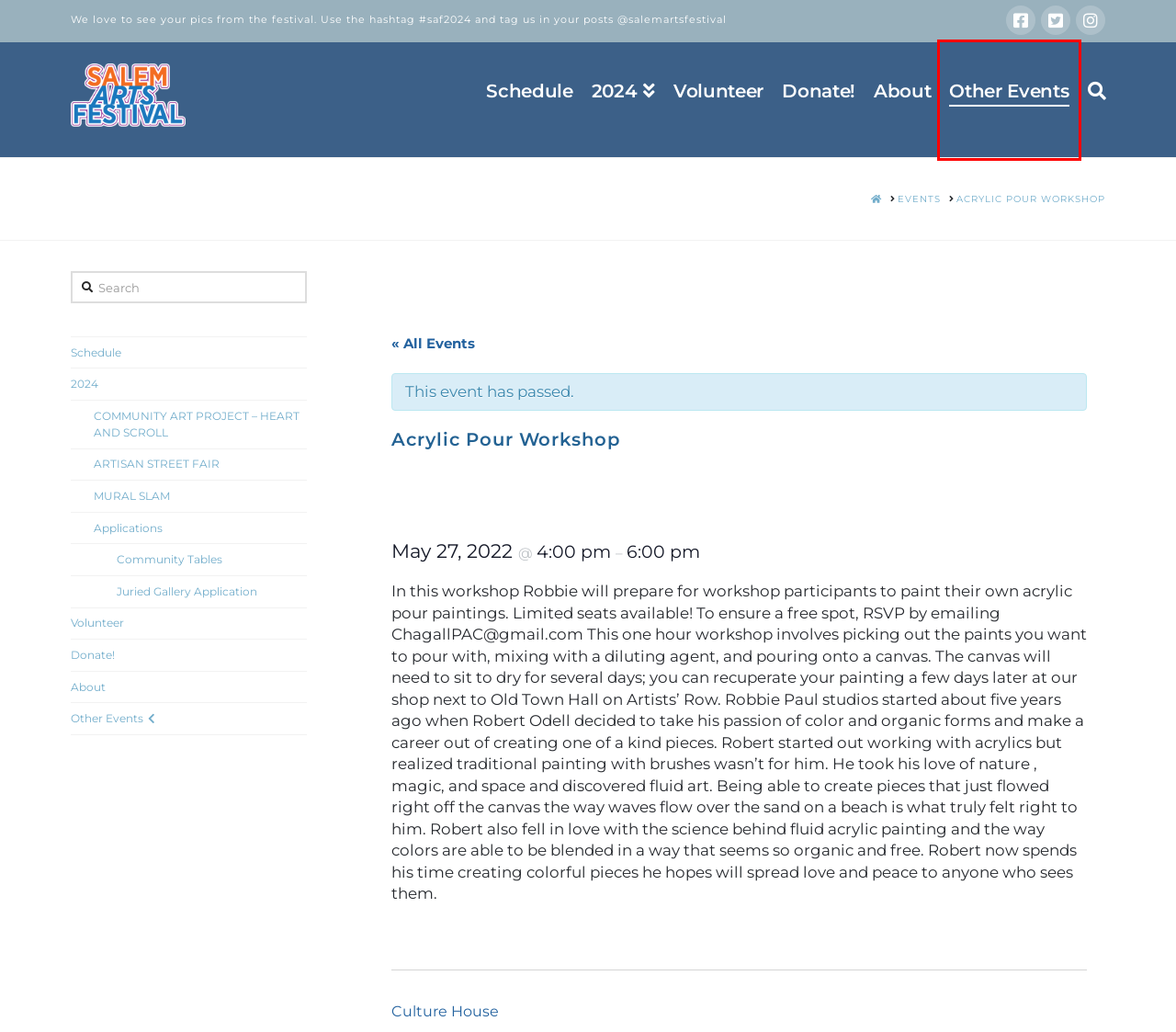Given a webpage screenshot with a red bounding box around a particular element, identify the best description of the new webpage that will appear after clicking on the element inside the red bounding box. Here are the candidates:
A. About SAF - Salem Arts Festival
B. Juried Gallery Application - Salem Arts Festival
C. Upcoming Events | Salem Arts Festival
D. Donate to the Festival! - Salem Arts Festival
E. Call for Volunteers - Salem Arts Festival
F. 2024 Community Table Applications - Salem Arts Festival
G. 2024 Salem Arts Festival Applications - Salem Arts Festival
H. 2024 Schedule - Salem Arts Festival

C